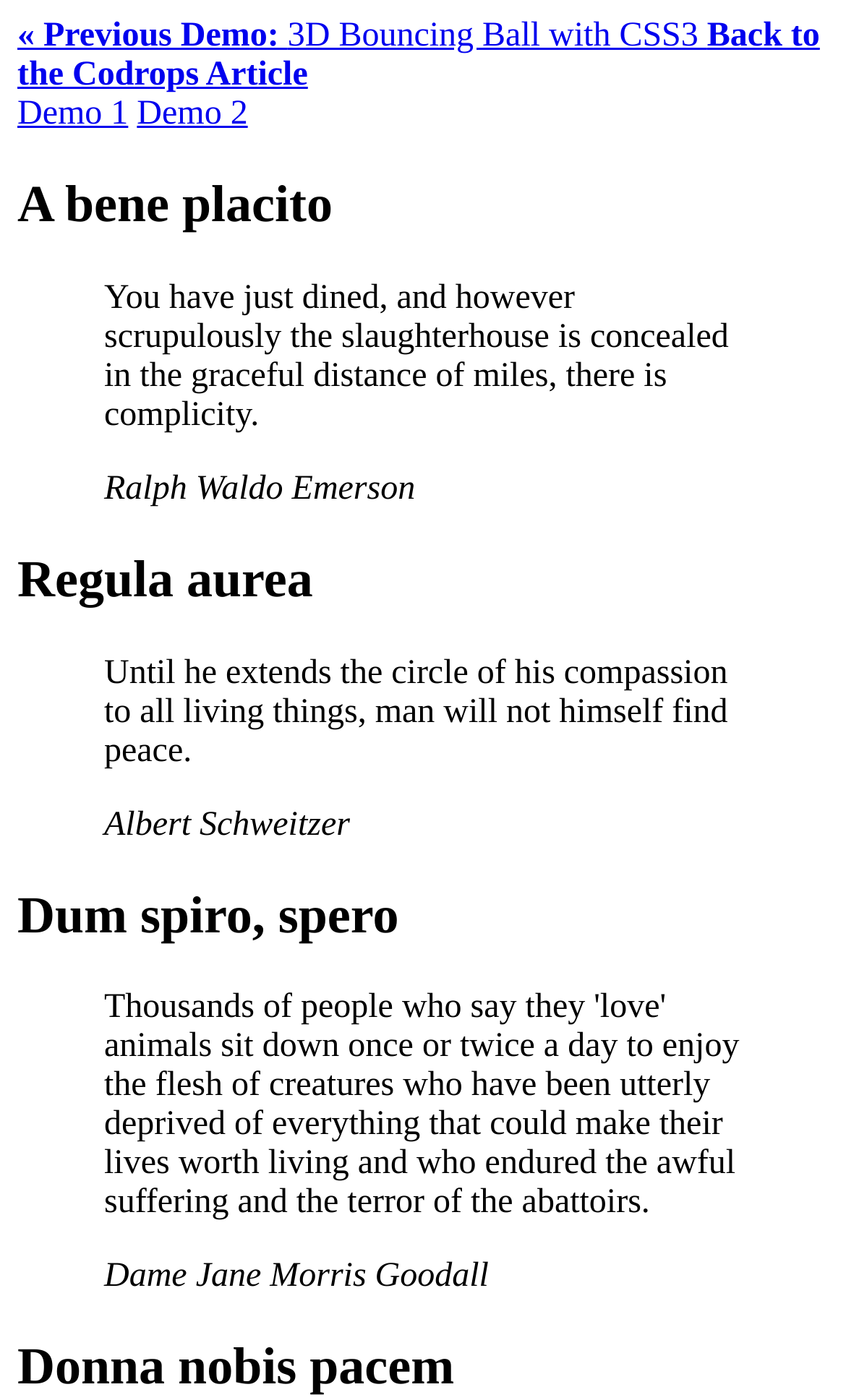What is the last quote on the webpage?
Give a one-word or short phrase answer based on the image.

Donna nobis pacem